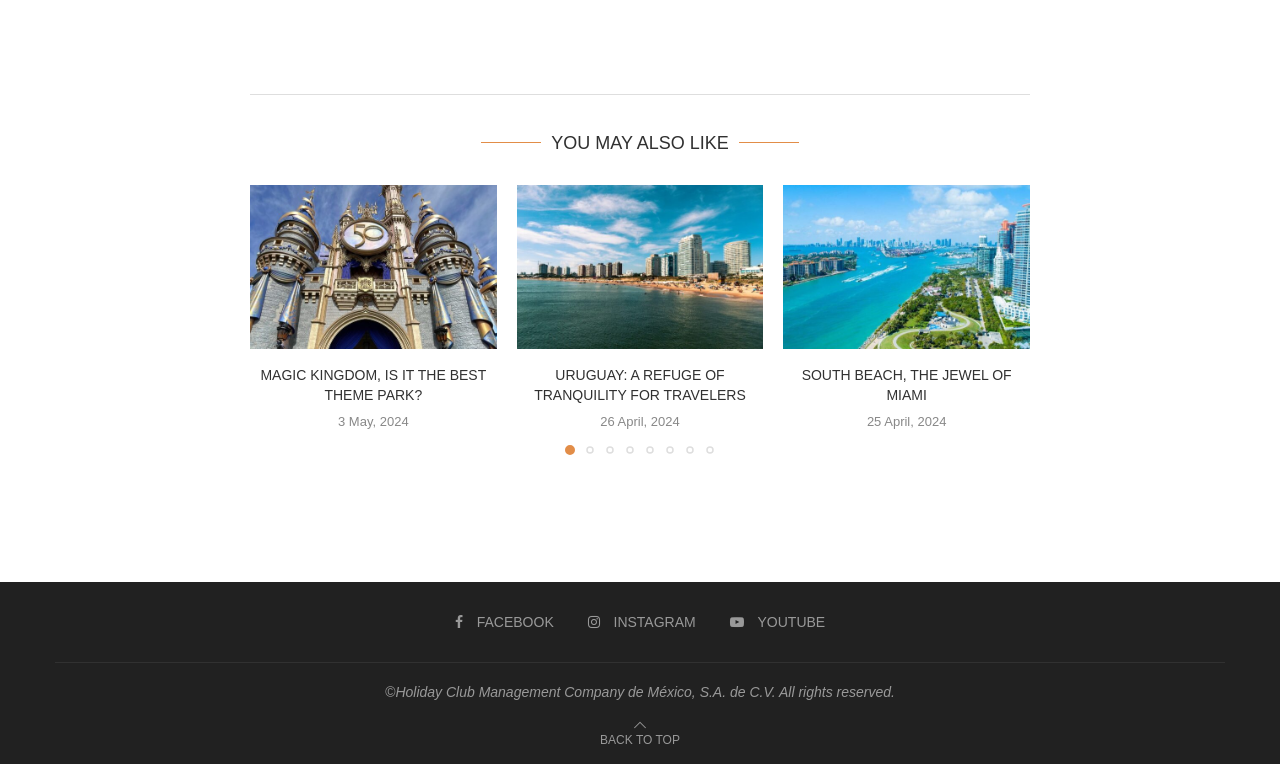What social media platforms are available?
Kindly give a detailed and elaborate answer to the question.

The social media platforms available are Facebook, Instagram, and Youtube because there are three link elements with the texts 'FACEBOOK', 'INSTAGRAM', and 'YOUTUBE' at the bottom of the page.